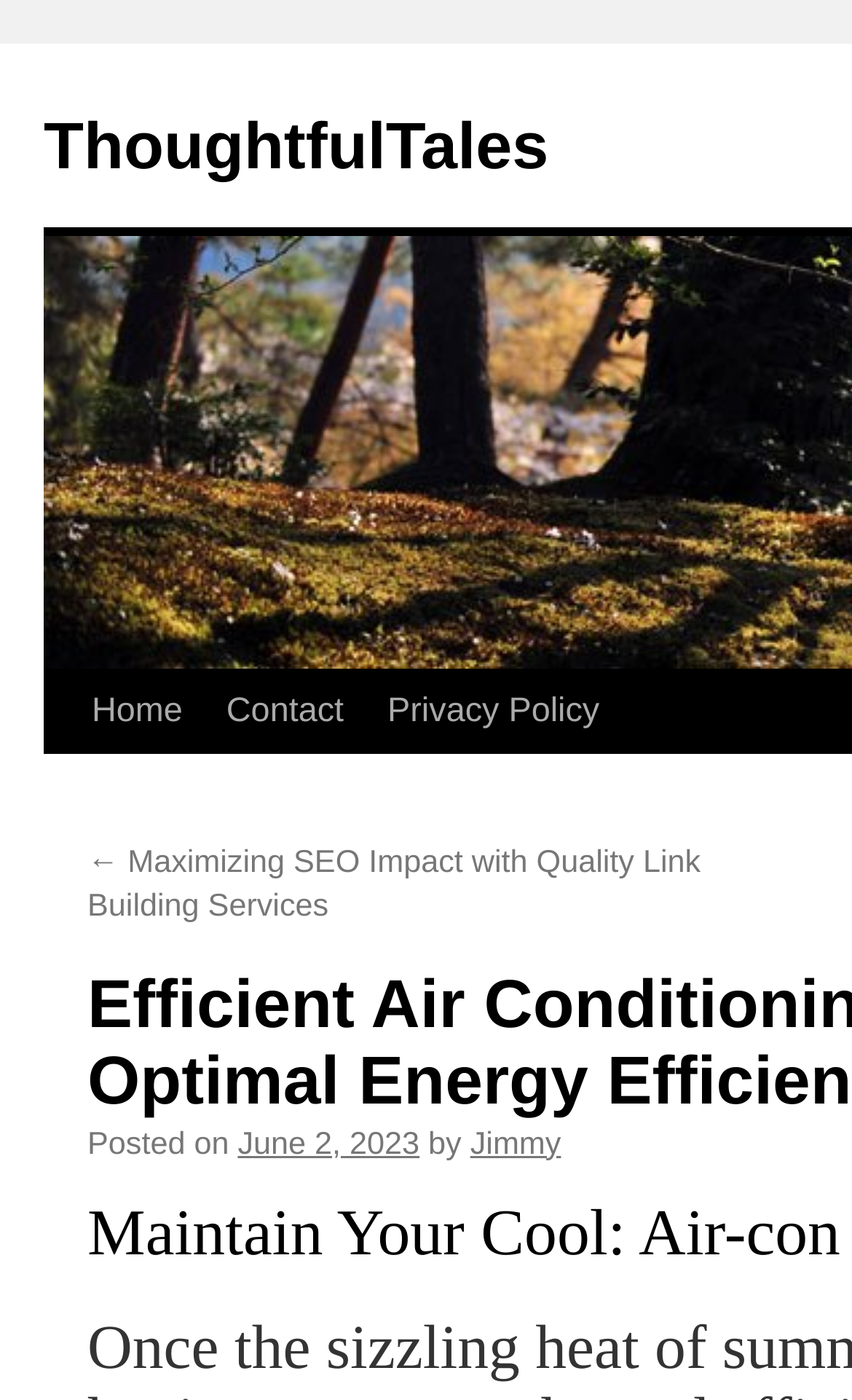Find and provide the bounding box coordinates for the UI element described with: "June 2, 2023".

[0.279, 0.864, 0.492, 0.889]